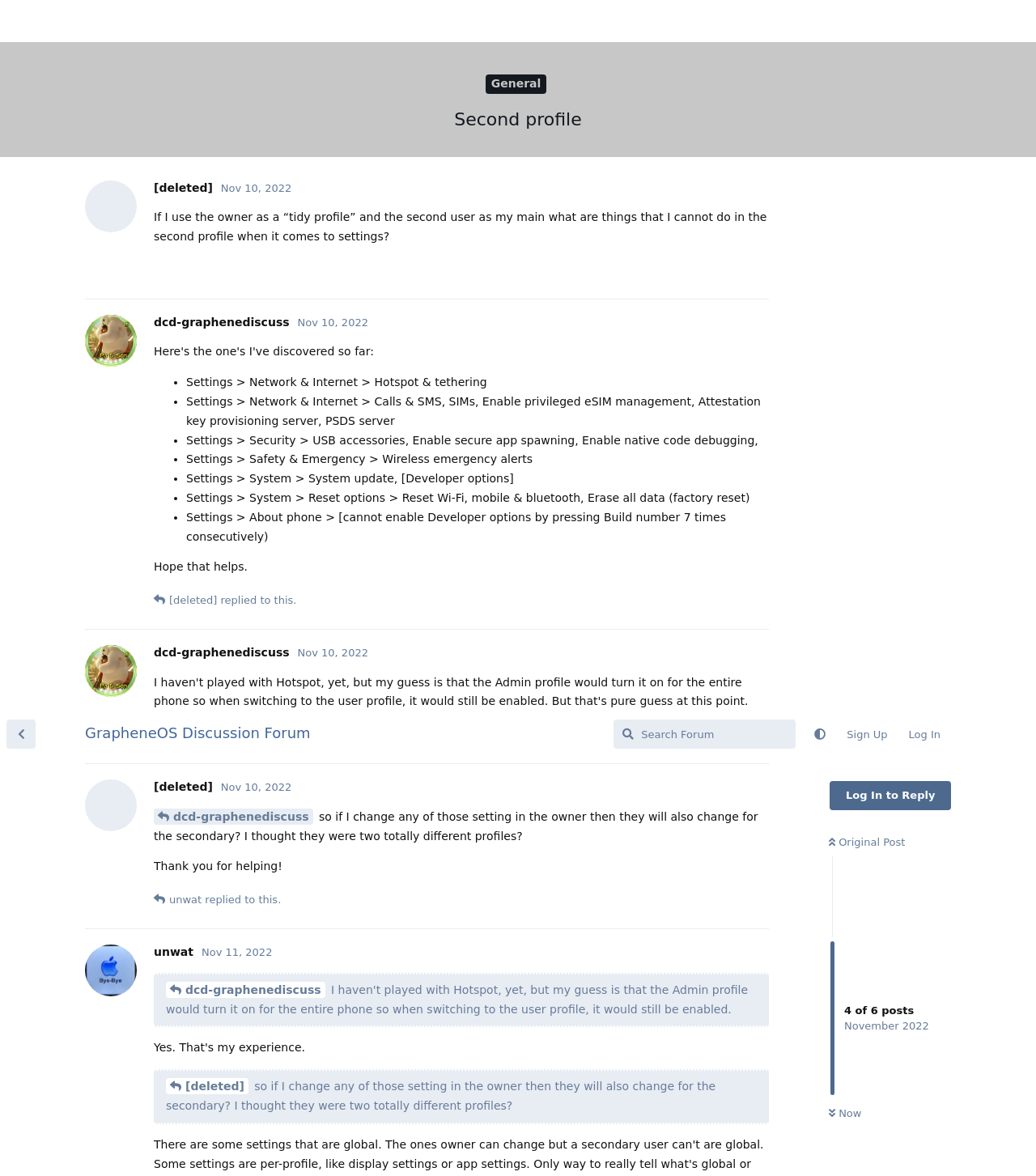Illustrate the webpage's structure and main components comprehensively.

This webpage is a discussion forum for GrapheneOS, a mobile operating system. At the top, there is a navigation bar with links to "Back to Discussion List", "GrapheneOS Discussion Forum", a search bar, and buttons to "Sign Up" and "Log In". 

Below the navigation bar, there are several articles or posts, each with a heading, a timestamp, and a block of text. The posts are arranged in a vertical list, with the most recent post at the top. Each post has a "Reply" button at the bottom. 

Some posts have a quote or a blockquote section, which is indented and has a different background color. There are also links to other users, such as "unwat" and "dcd-graphenediscuss", which are likely usernames. 

The posts themselves contain a mix of questions, answers, and discussions about GrapheneOS settings and features. One post explains the differences between the Owner (Admin) profile and the User profile, and lists several settings that can only be changed by the Owner profile. 

At the bottom of the page, there is a button to "Write a Reply...", which allows users to respond to the discussion.